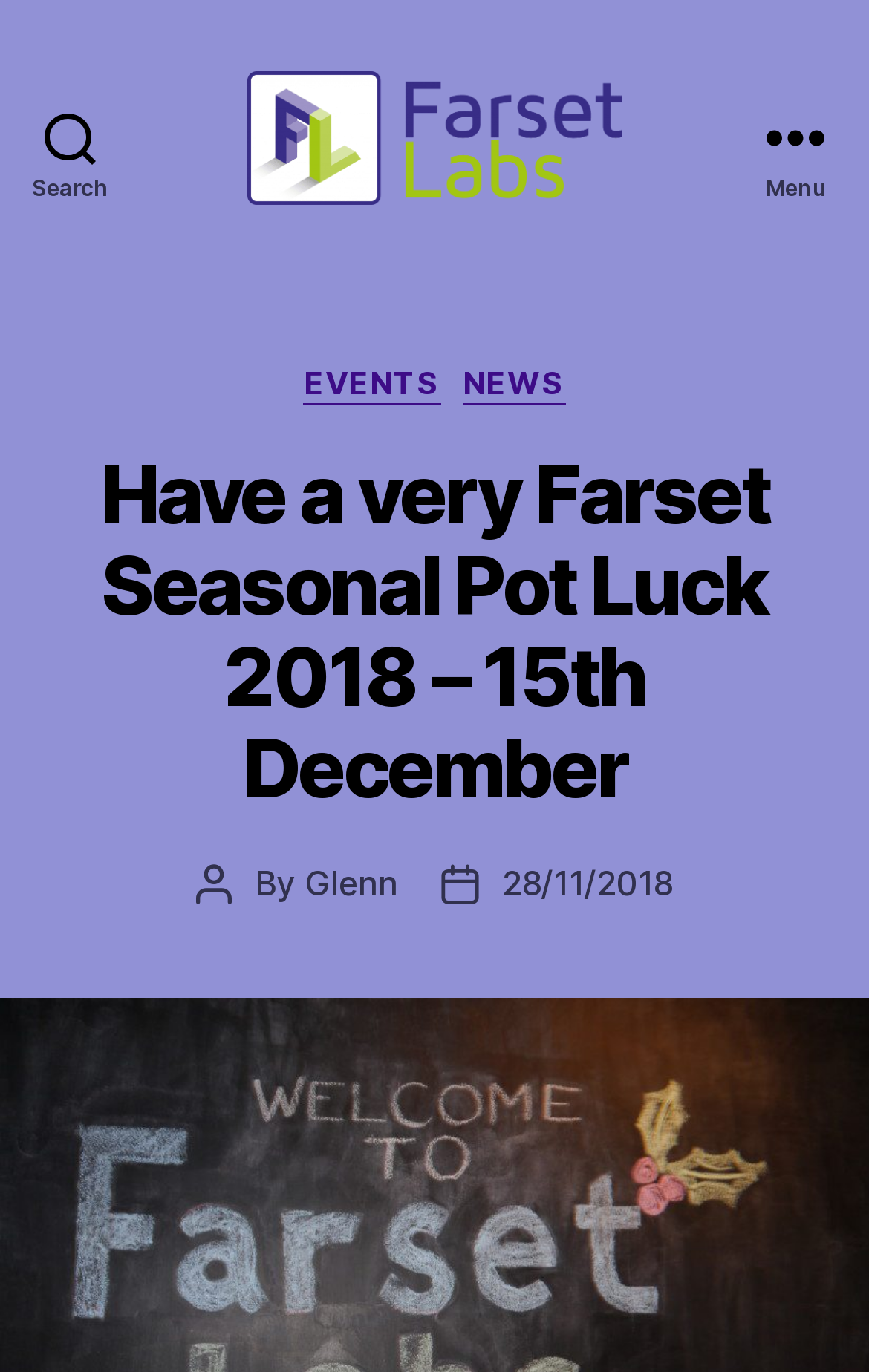Is there a search function on the page?
Refer to the image and provide a detailed answer to the question.

I determined the answer by looking at the button element with the text 'Search' which indicates that there is a search function available on the page.